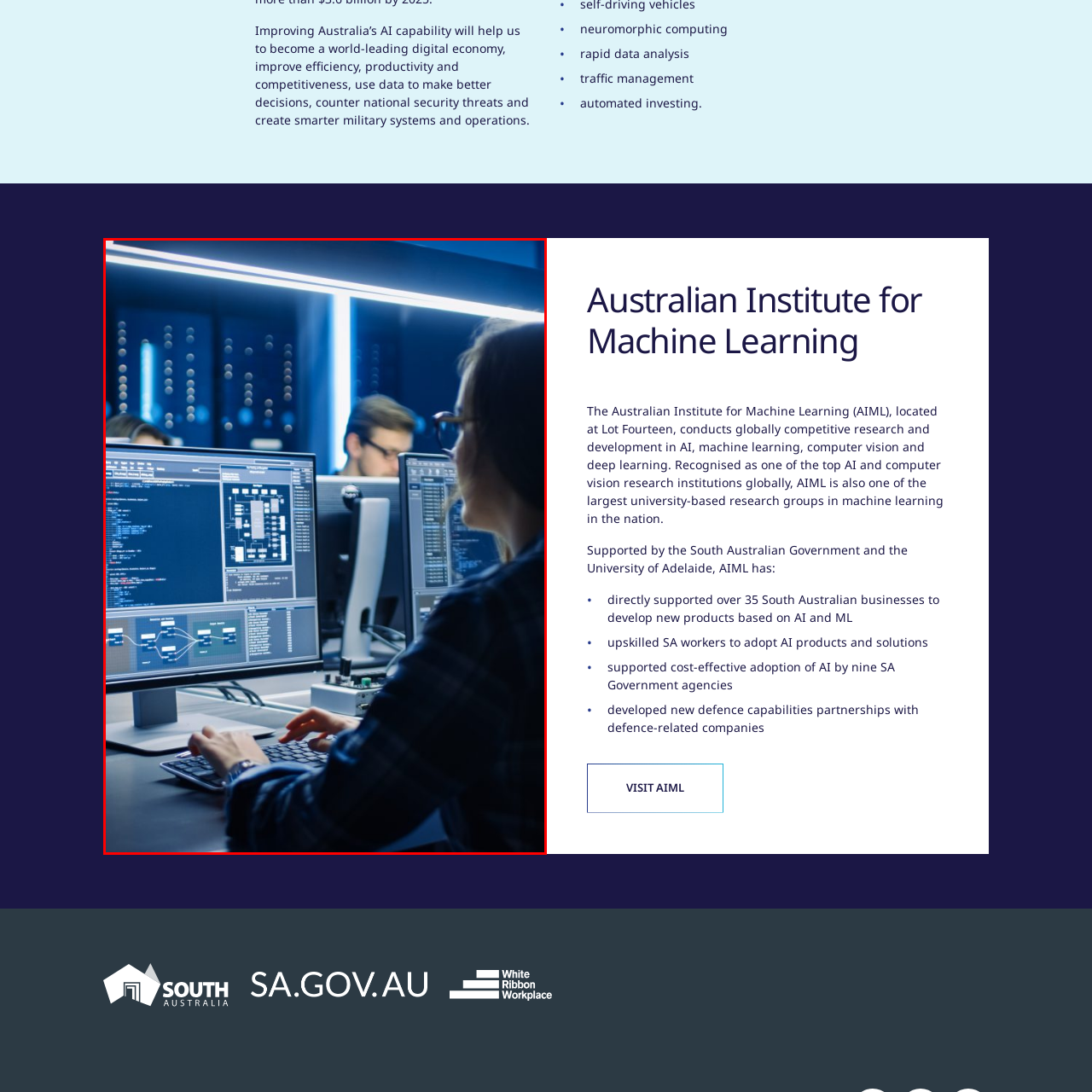Look closely at the image within the red bounding box, What is the atmosphere in the technology and research setting? Respond with a single word or short phrase.

Collaborative